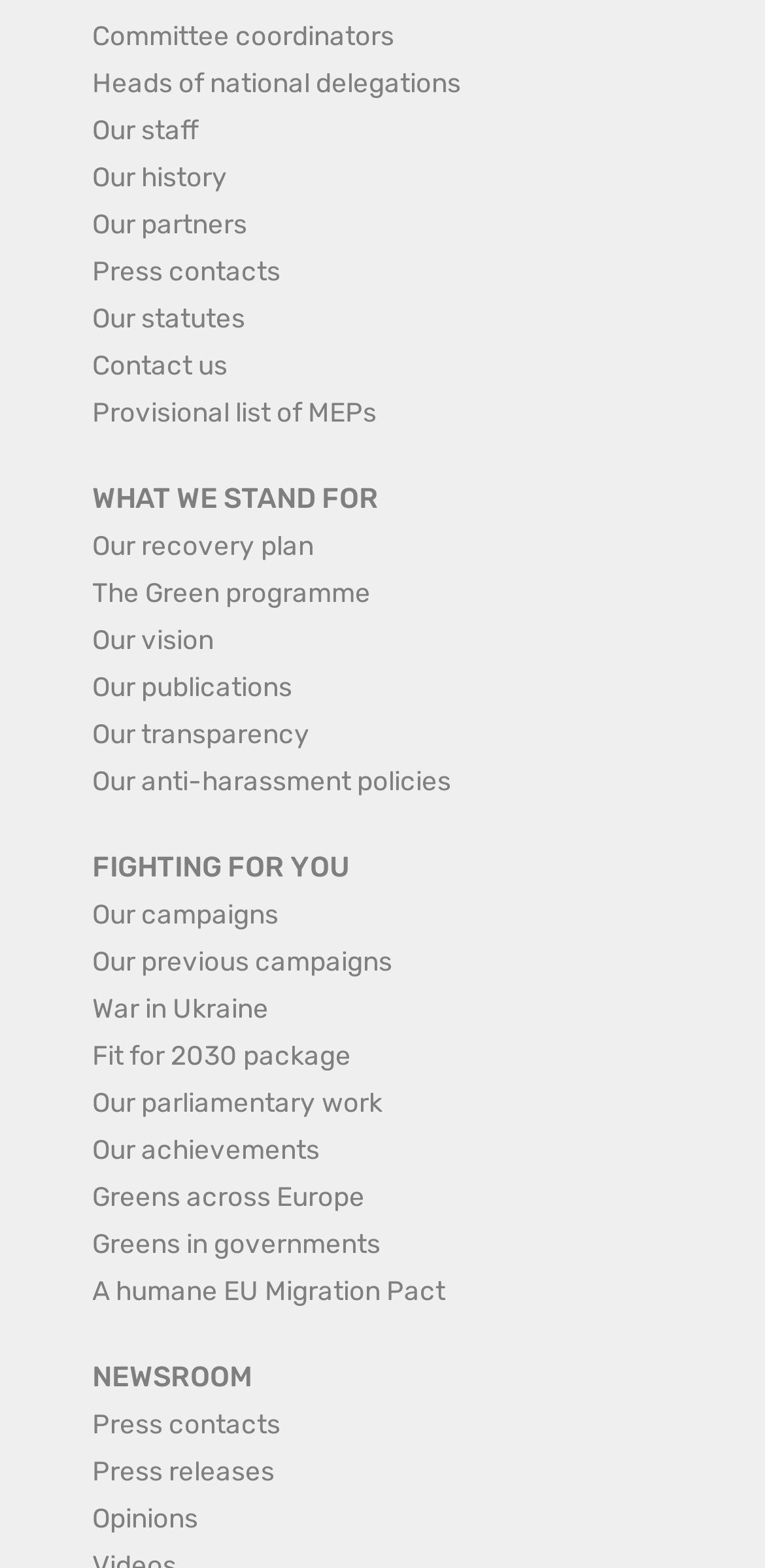What type of information can be found in the 'NEWSROOM' section?
Examine the screenshot and reply with a single word or phrase.

Press releases and opinions